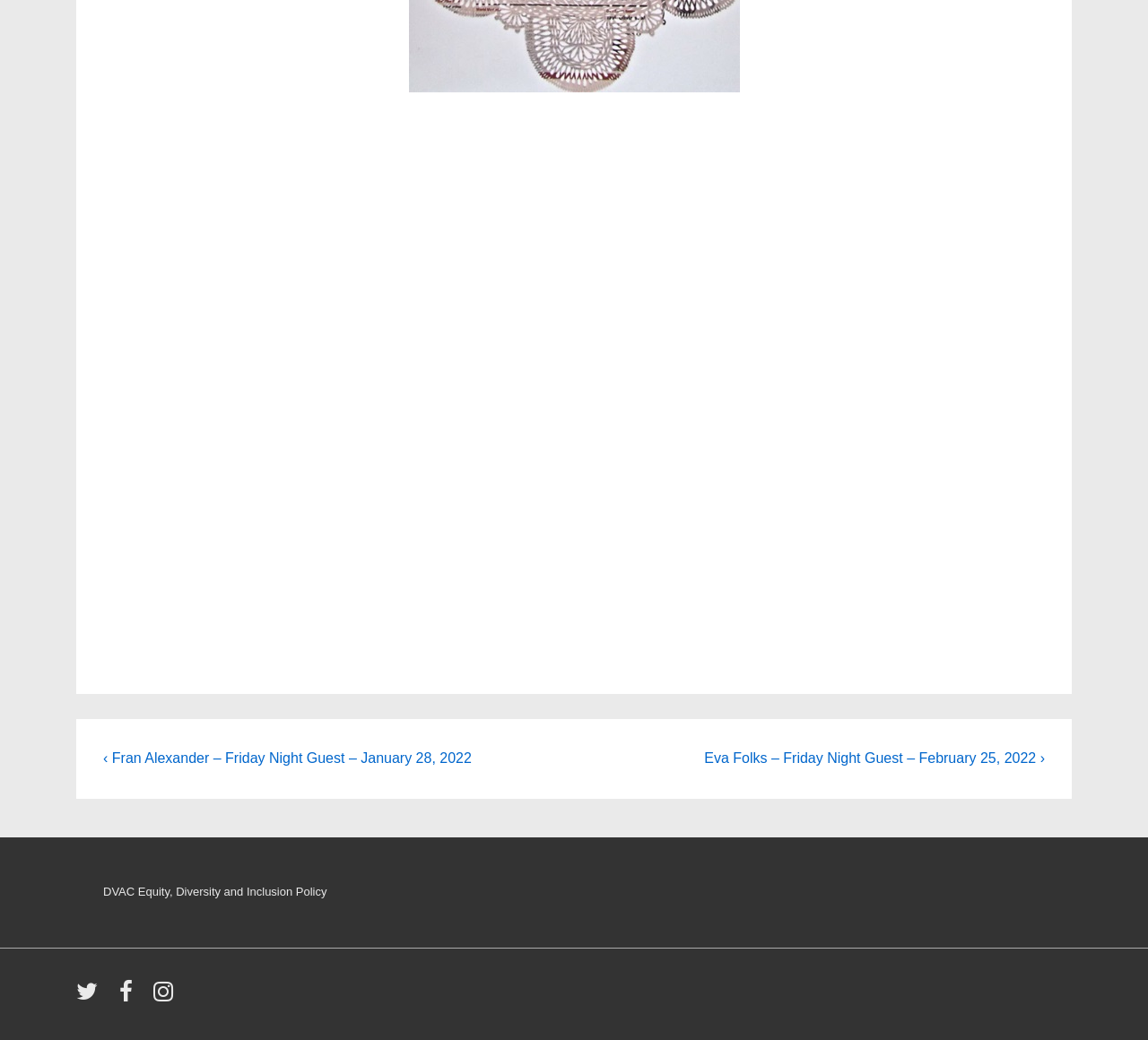Identify the bounding box coordinates for the UI element described as follows: "aria-label="twitter" title="twitter"". Ensure the coordinates are four float numbers between 0 and 1, formatted as [left, top, right, bottom].

[0.066, 0.952, 0.092, 0.965]